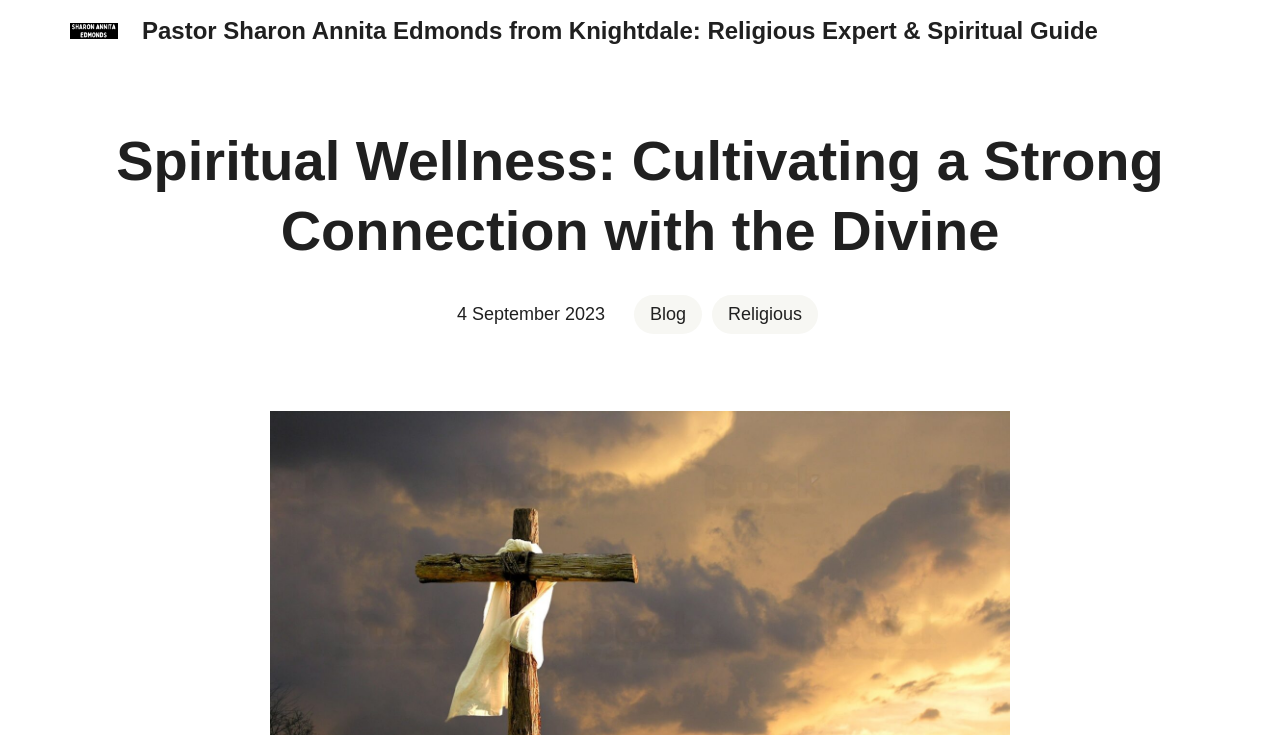What is the date of publication of this article?
Provide a detailed answer to the question using information from the image.

The answer can be found by looking at the time element '' which contains the static text '4 September 2023', indicating the date of publication of the article.